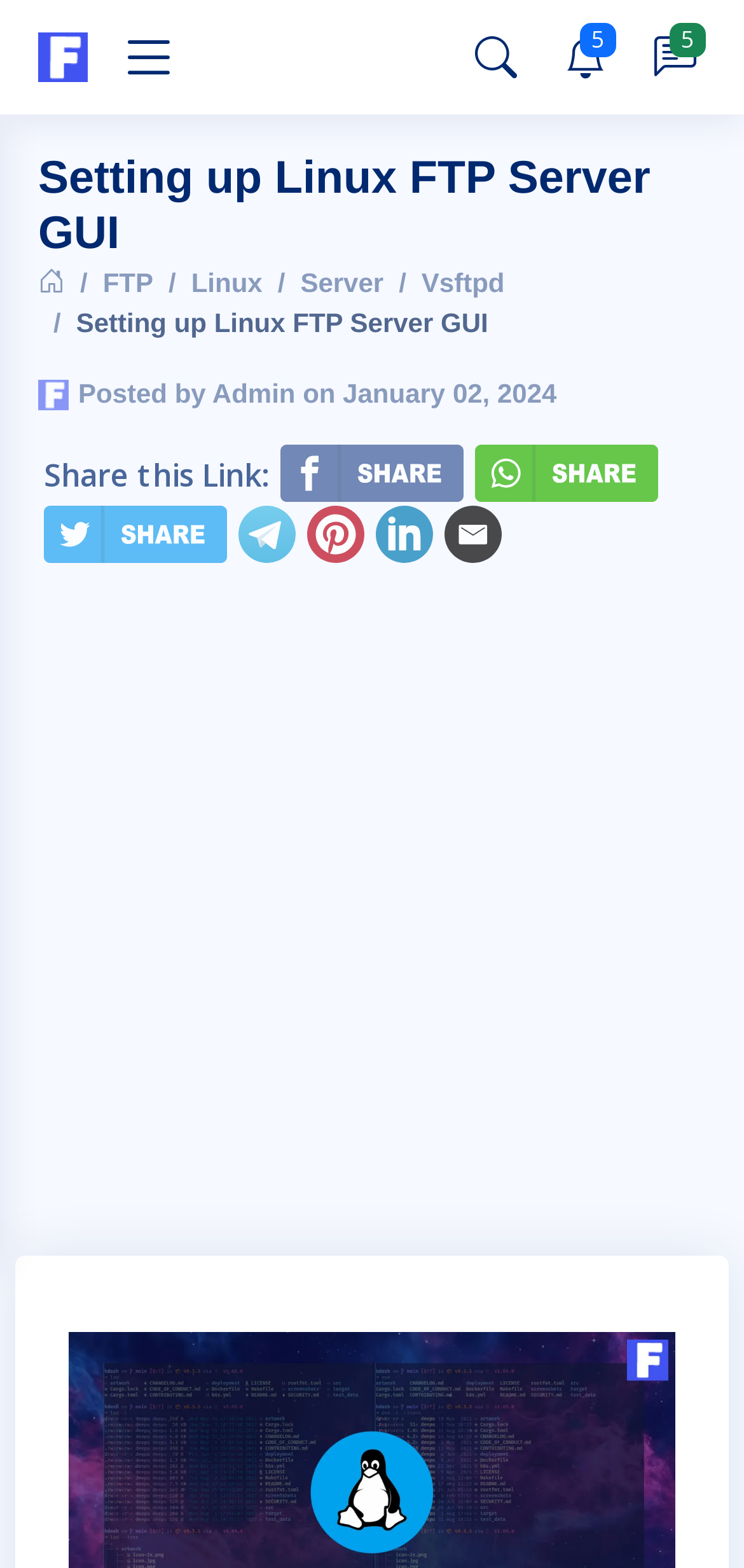Please identify the bounding box coordinates of the region to click in order to complete the task: "Go to FixyaCloud Home". The coordinates must be four float numbers between 0 and 1, specified as [left, top, right, bottom].

[0.051, 0.021, 0.133, 0.052]